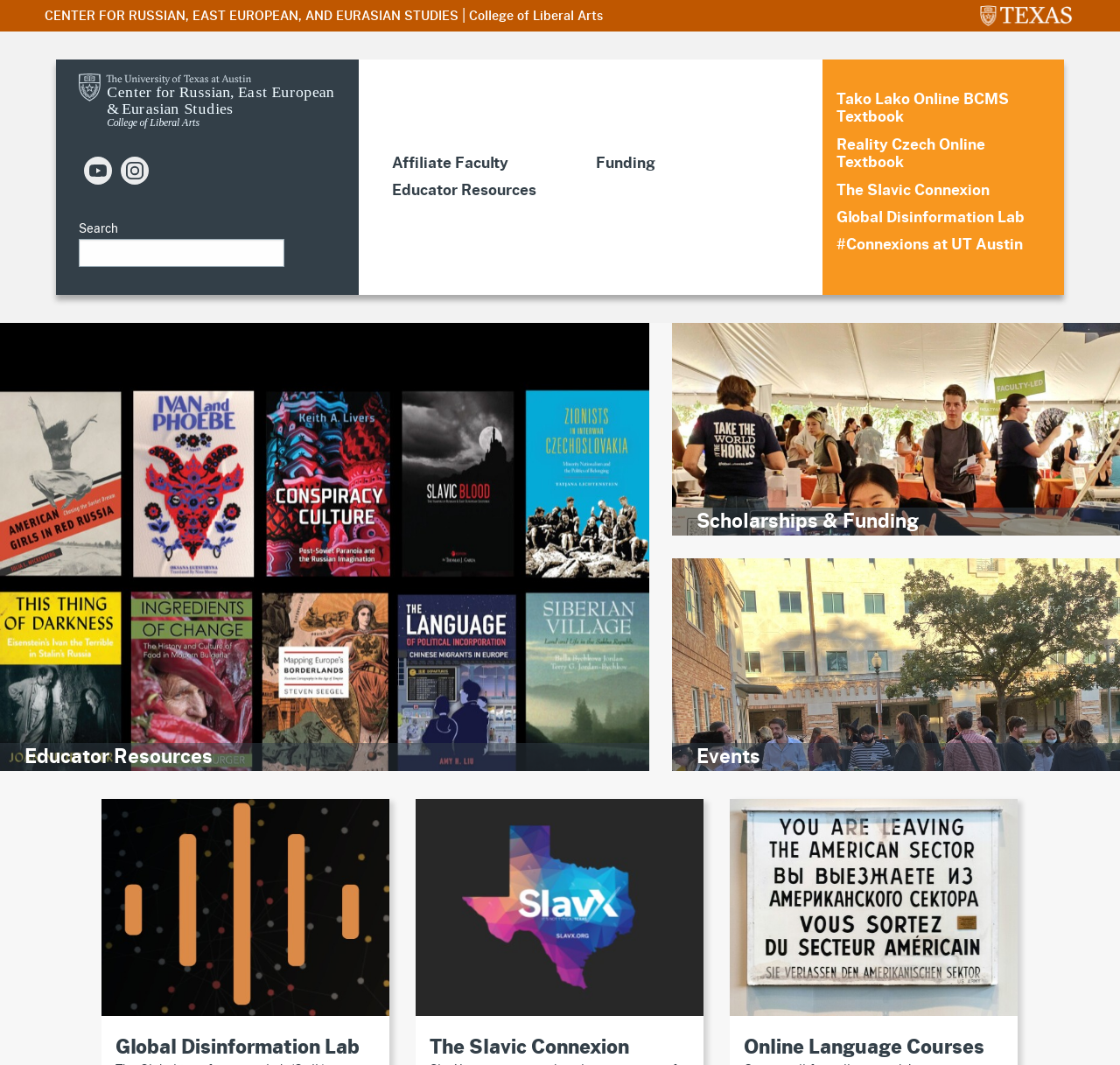Please specify the bounding box coordinates of the clickable section necessary to execute the following command: "go to the 'College of Liberal Arts' page".

[0.652, 0.75, 0.909, 0.954]